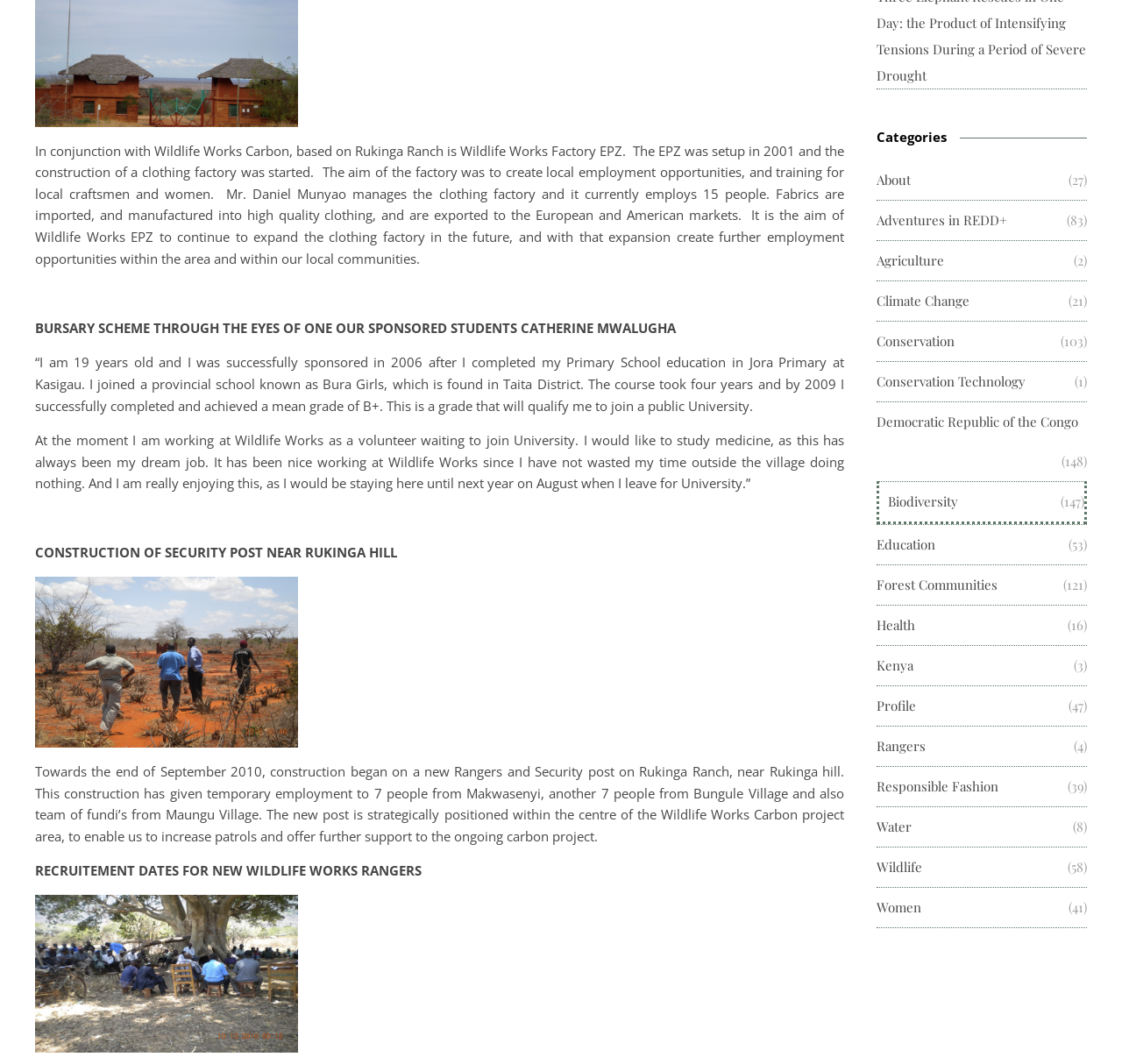Given the element description Education, specify the bounding box coordinates of the corresponding UI element in the format (top-left x, top-left y, bottom-right x, bottom-right y). All values must be between 0 and 1.

[0.781, 0.493, 0.834, 0.53]